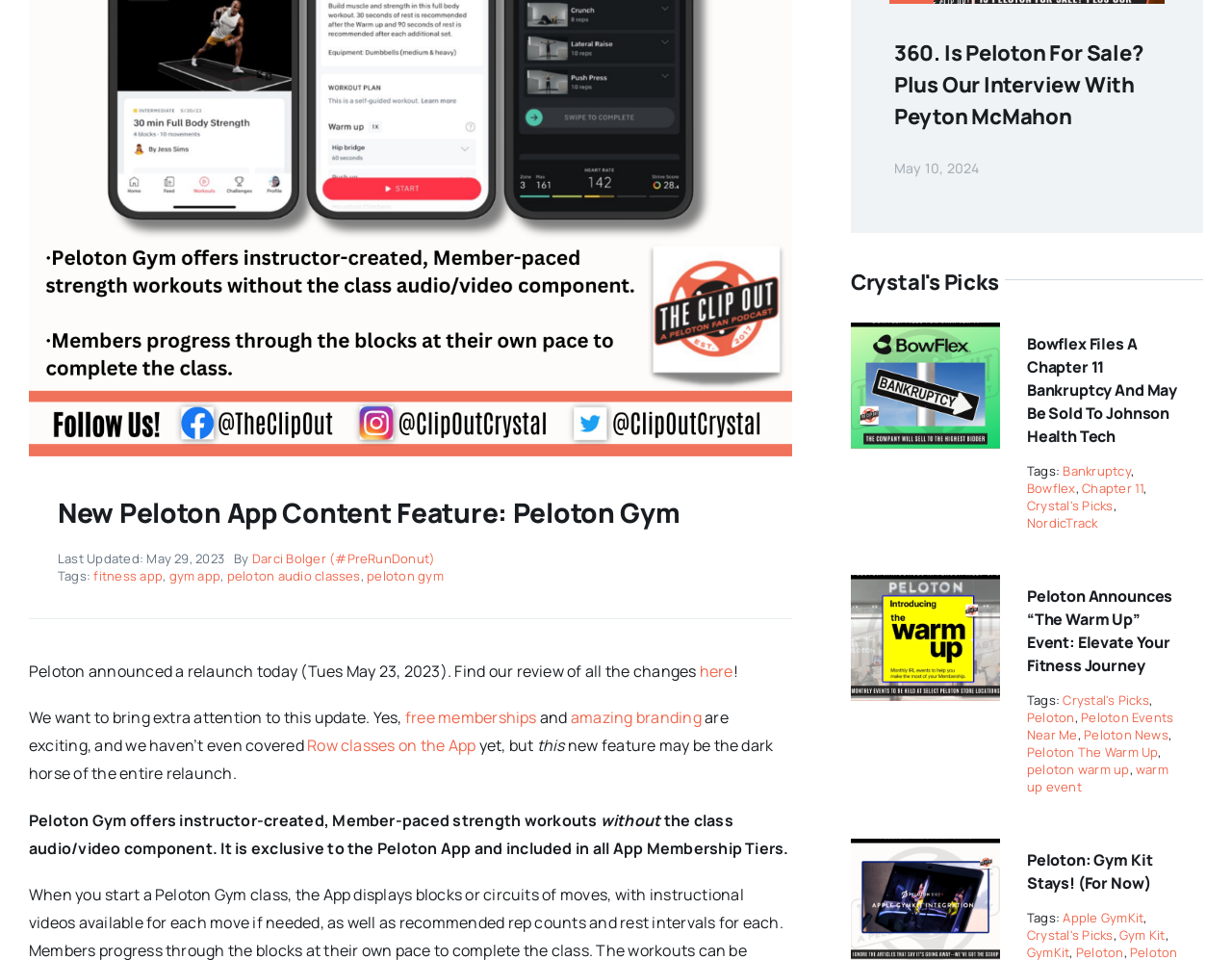Given the element description, predict the bounding box coordinates in the format (top-left x, top-left y, bottom-right x, bottom-right y). Make sure all values are between 0 and 1. Here is the element description: peloton gym

[0.298, 0.59, 0.36, 0.608]